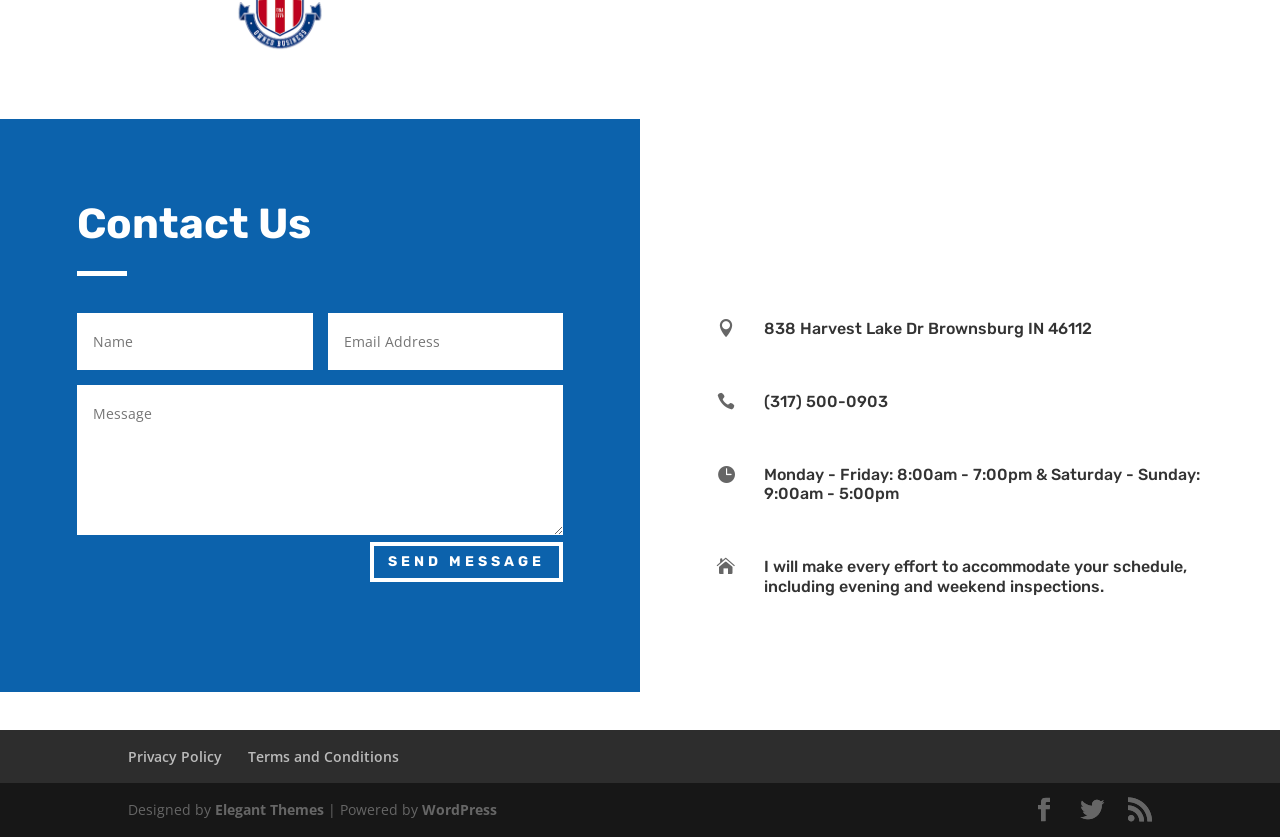Identify the coordinates of the bounding box for the element that must be clicked to accomplish the instruction: "click Twitter link".

[0.73, 0.19, 0.77, 0.228]